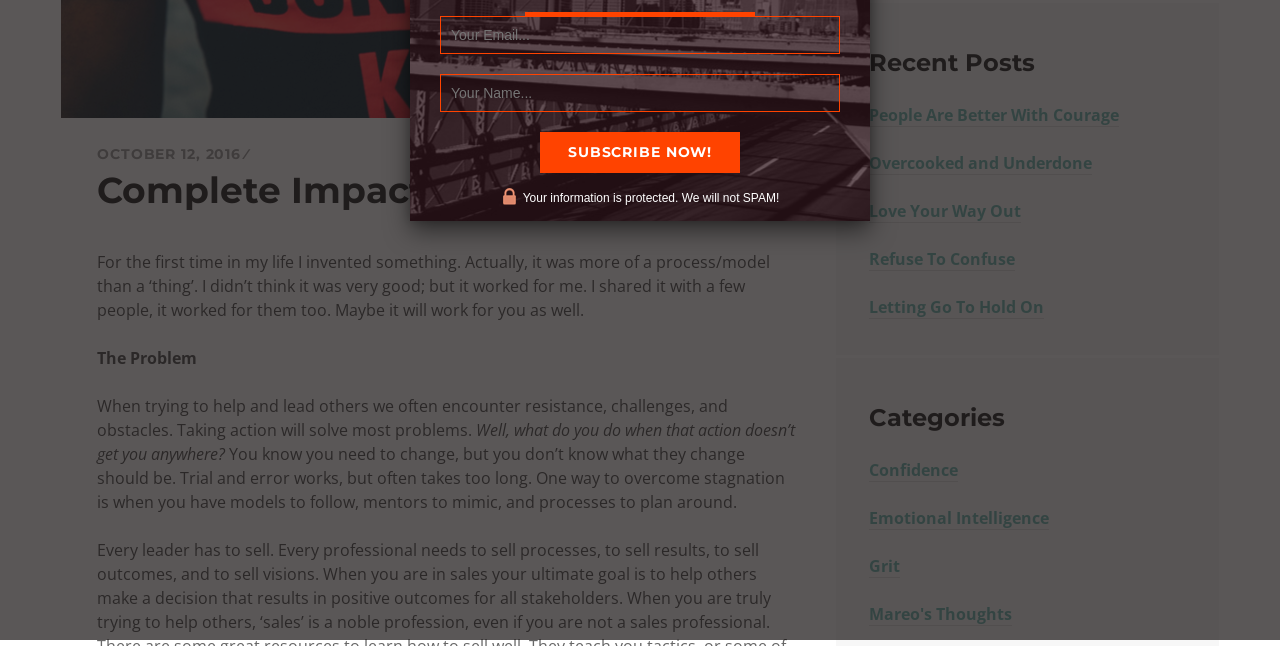Given the following UI element description: "Refuse To Confuse", find the bounding box coordinates in the webpage screenshot.

[0.679, 0.383, 0.793, 0.419]